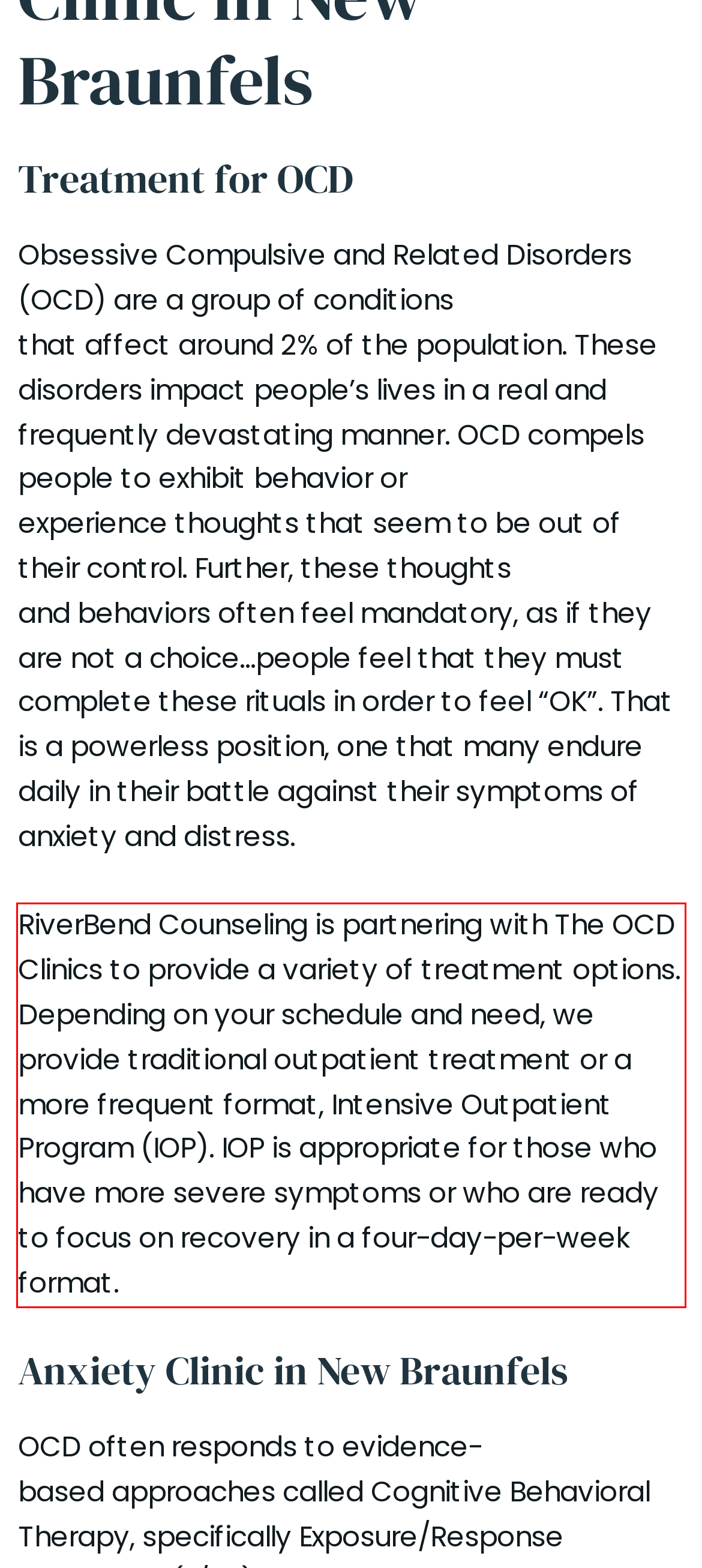Using the provided webpage screenshot, recognize the text content in the area marked by the red bounding box.

RiverBend Counseling is partnering with The OCD Clinics to provide a variety of treatment options. Depending on your schedule and need, we provide traditional outpatient treatment or a more frequent format, Intensive Outpatient Program (IOP). IOP is appropriate for those who have more severe symptoms or who are ready to focus on recovery in a four-day-per-week format.